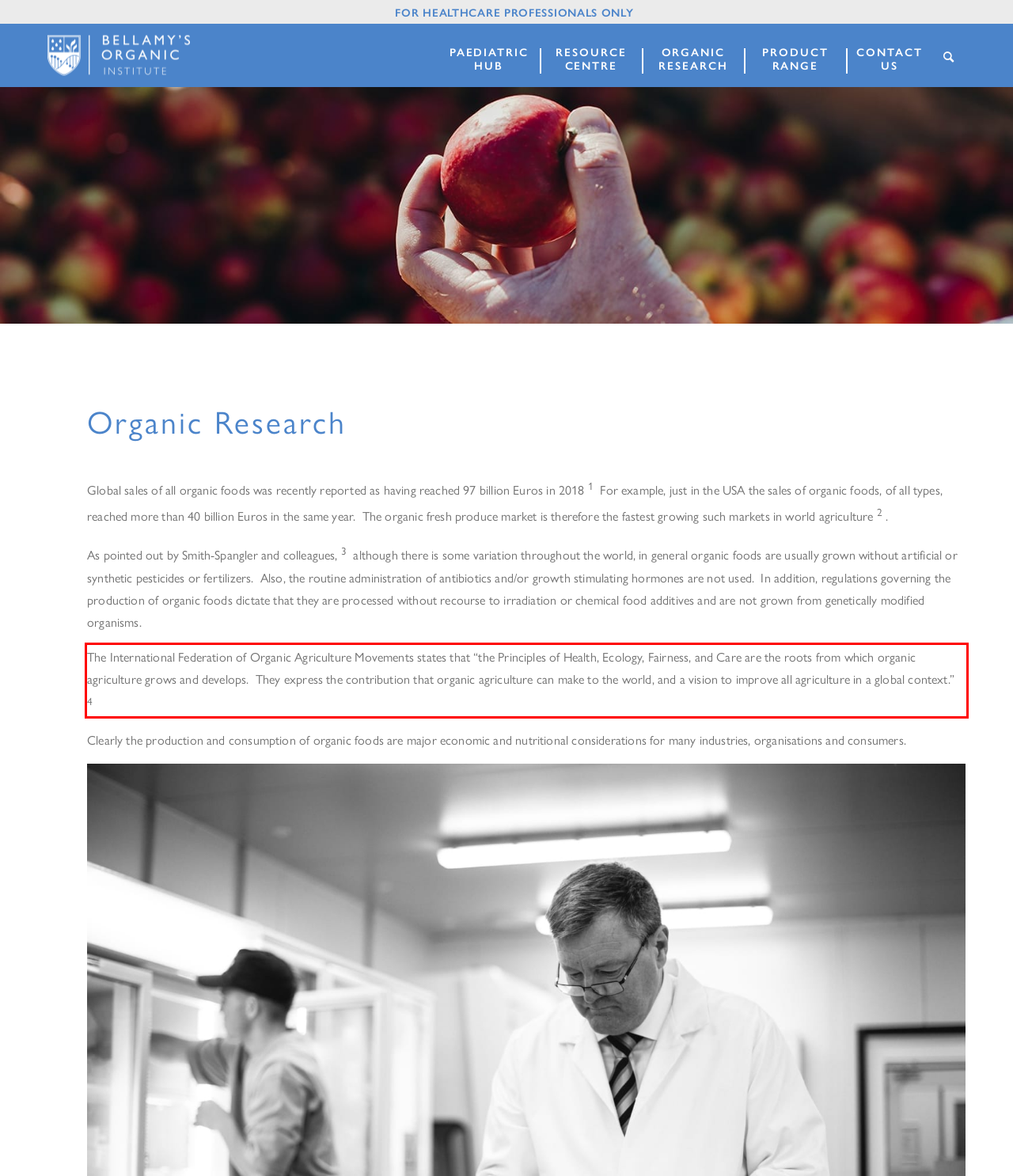Please extract the text content from the UI element enclosed by the red rectangle in the screenshot.

The International Federation of Organic Agriculture Movements states that “the Principles of Health, Ecology, Fairness, and Care are the roots from which organic agriculture grows and develops. They express the contribution that organic agriculture can make to the world, and a vision to improve all agriculture in a global context.” 4